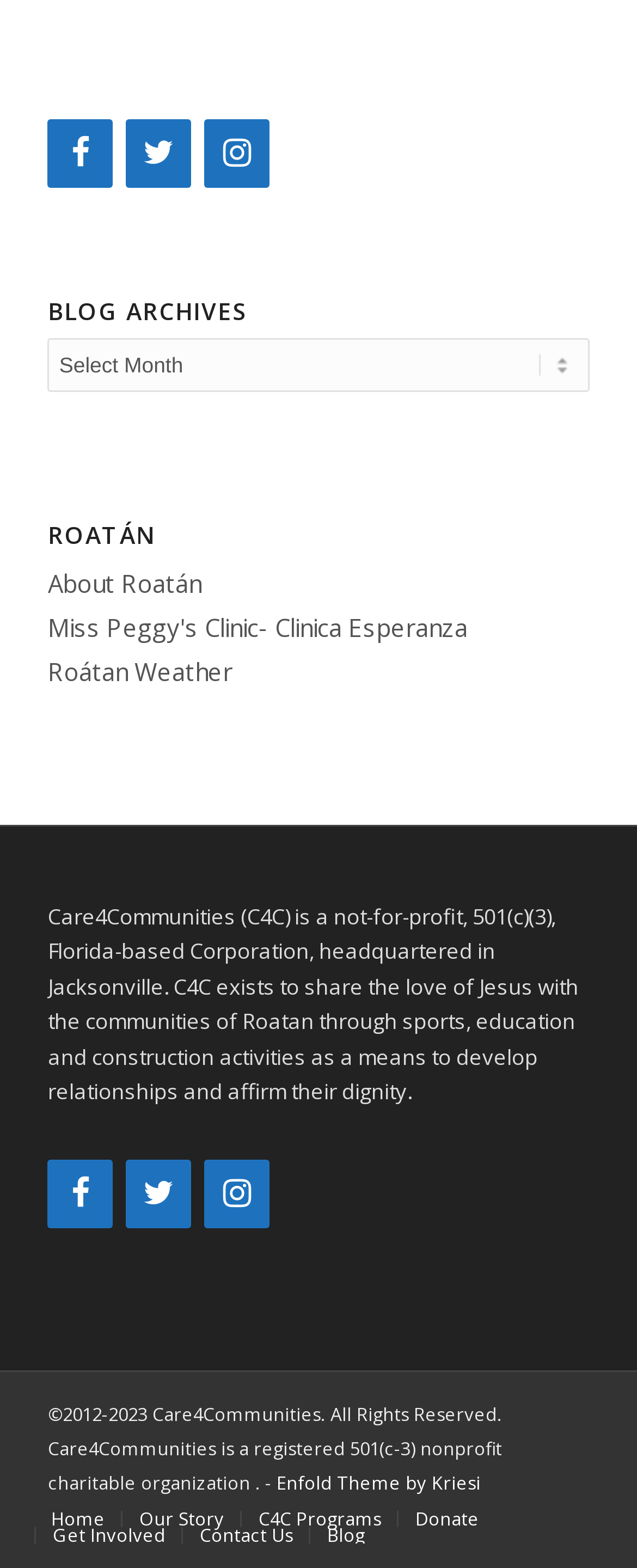Determine the bounding box coordinates for the area you should click to complete the following instruction: "Read about Roatán".

[0.075, 0.334, 0.925, 0.35]